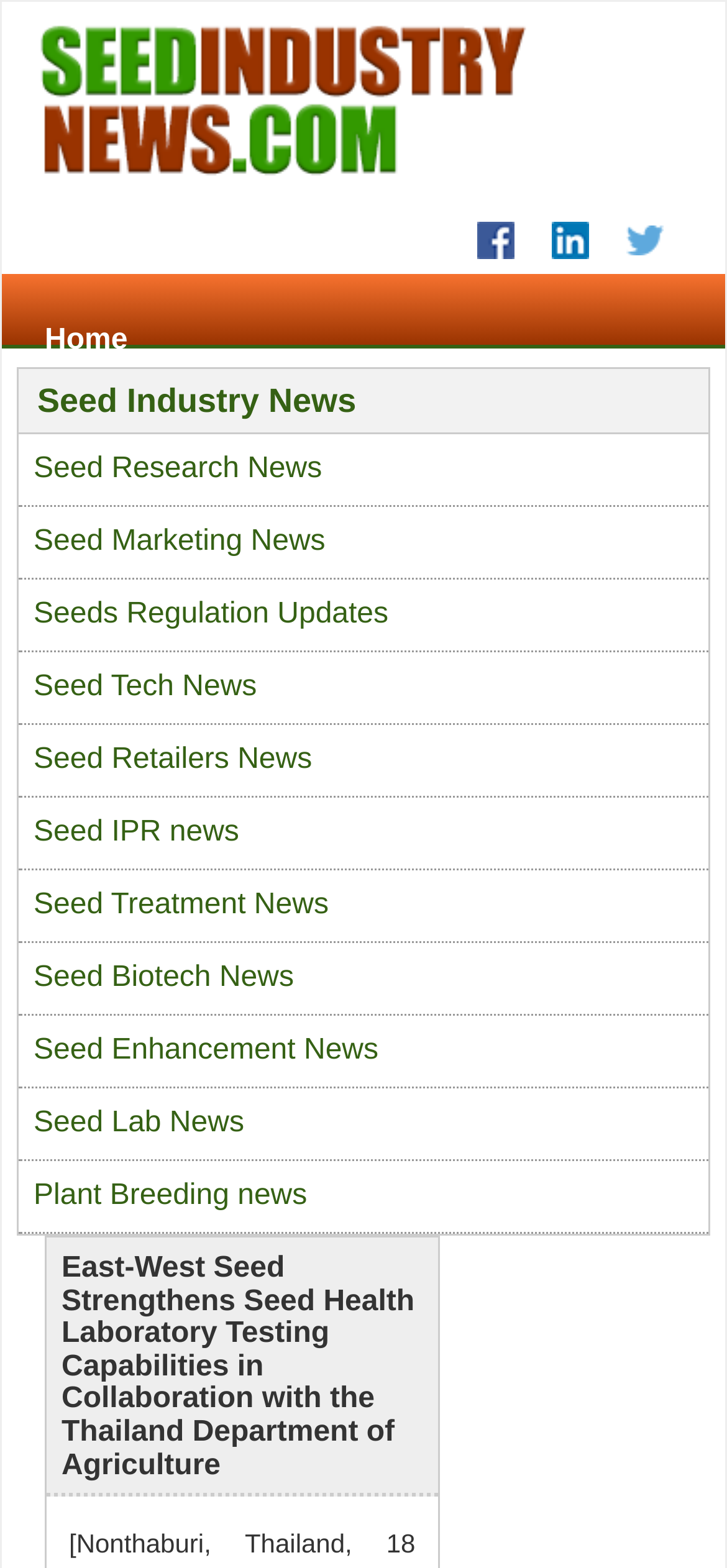Find the headline of the webpage and generate its text content.

Seed Industry News